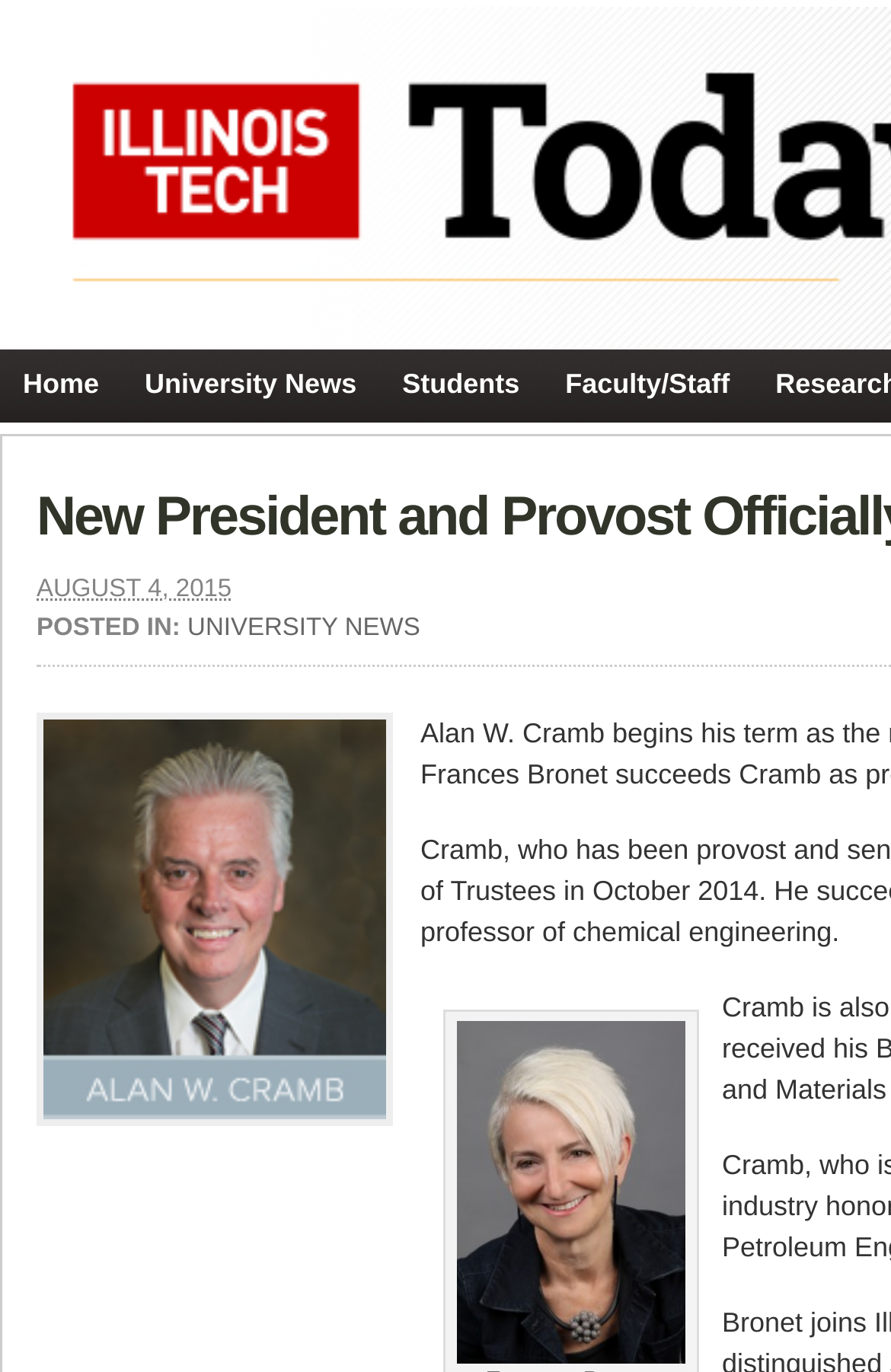Given the element description "parent_node: Frances Bronet" in the screenshot, predict the bounding box coordinates of that UI element.

[0.513, 0.976, 0.769, 0.999]